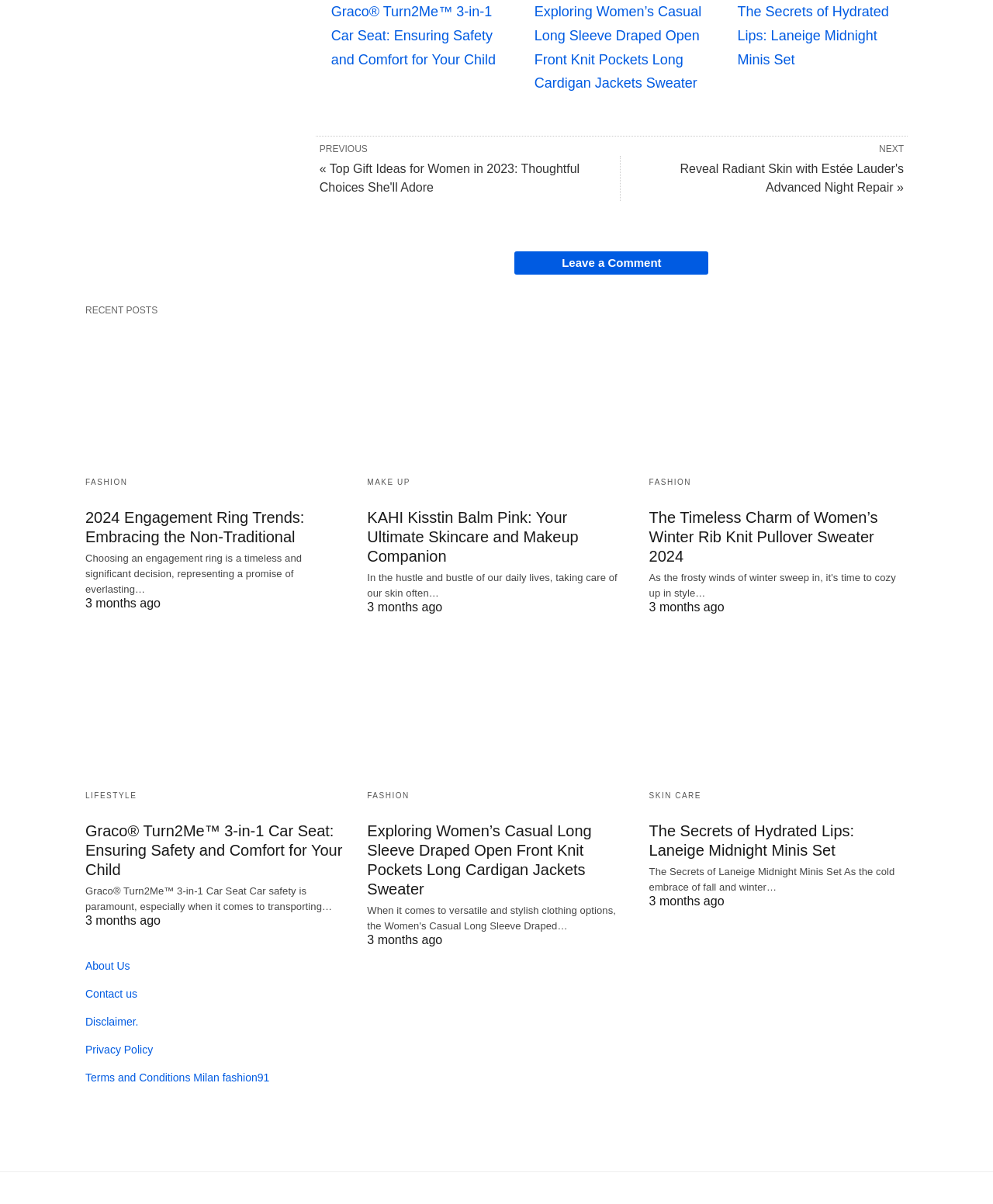Please identify the bounding box coordinates of the element's region that should be clicked to execute the following instruction: "Learn about Laneige Midnight Minis Set". The bounding box coordinates must be four float numbers between 0 and 1, i.e., [left, top, right, bottom].

[0.743, 0.004, 0.895, 0.056]